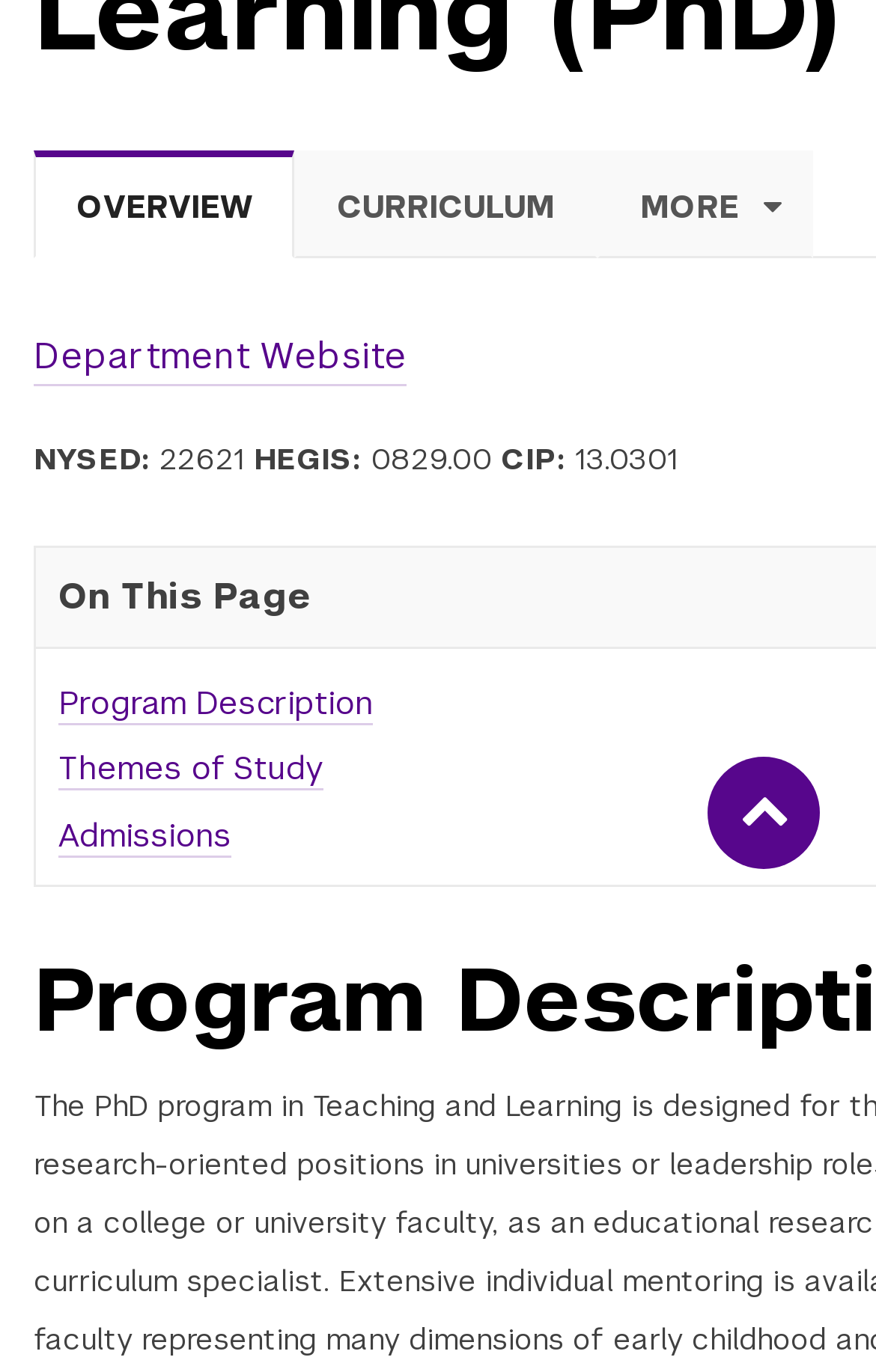Determine the bounding box coordinates for the UI element described. Format the coordinates as (top-left x, top-left y, bottom-right x, bottom-right y) and ensure all values are between 0 and 1. Element description: Overview

[0.038, 0.109, 0.336, 0.188]